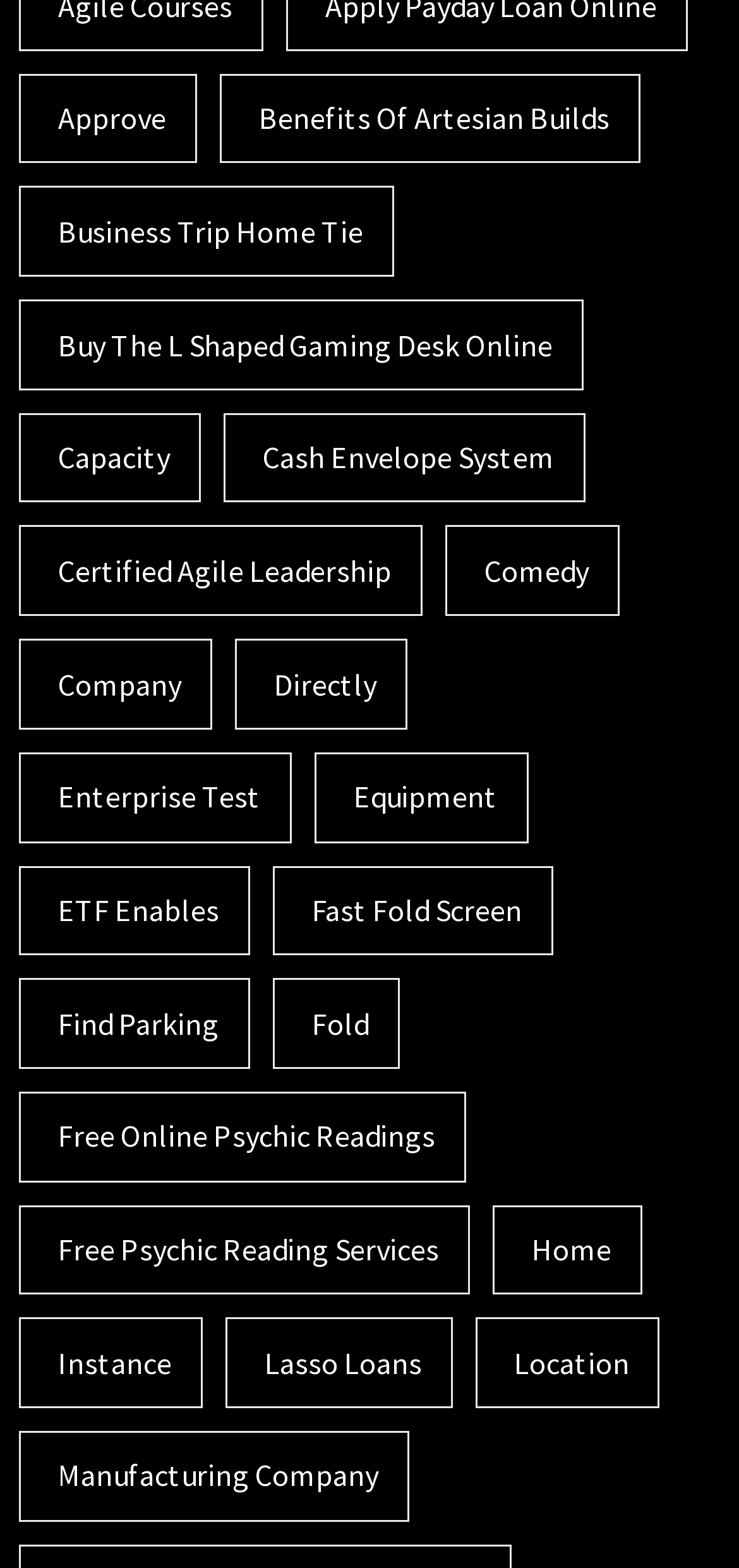Provide a brief response to the question using a single word or phrase: 
How many links have the word 'psychic' in their text?

2